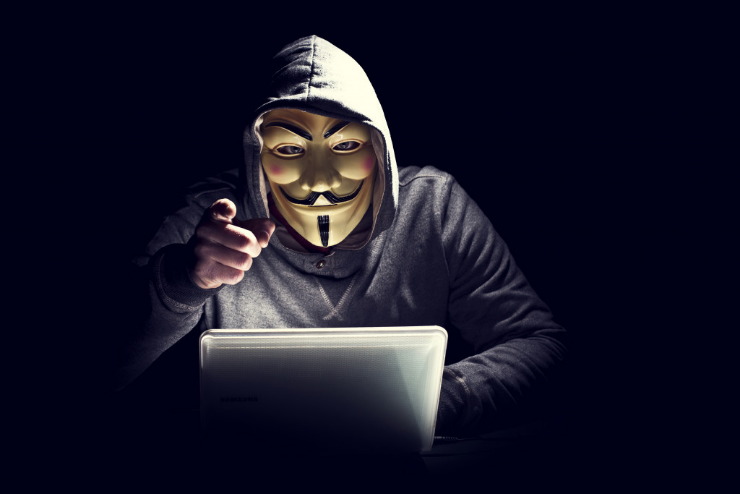What is the figure sitting in front of?
Refer to the image and provide a concise answer in one word or phrase.

A laptop